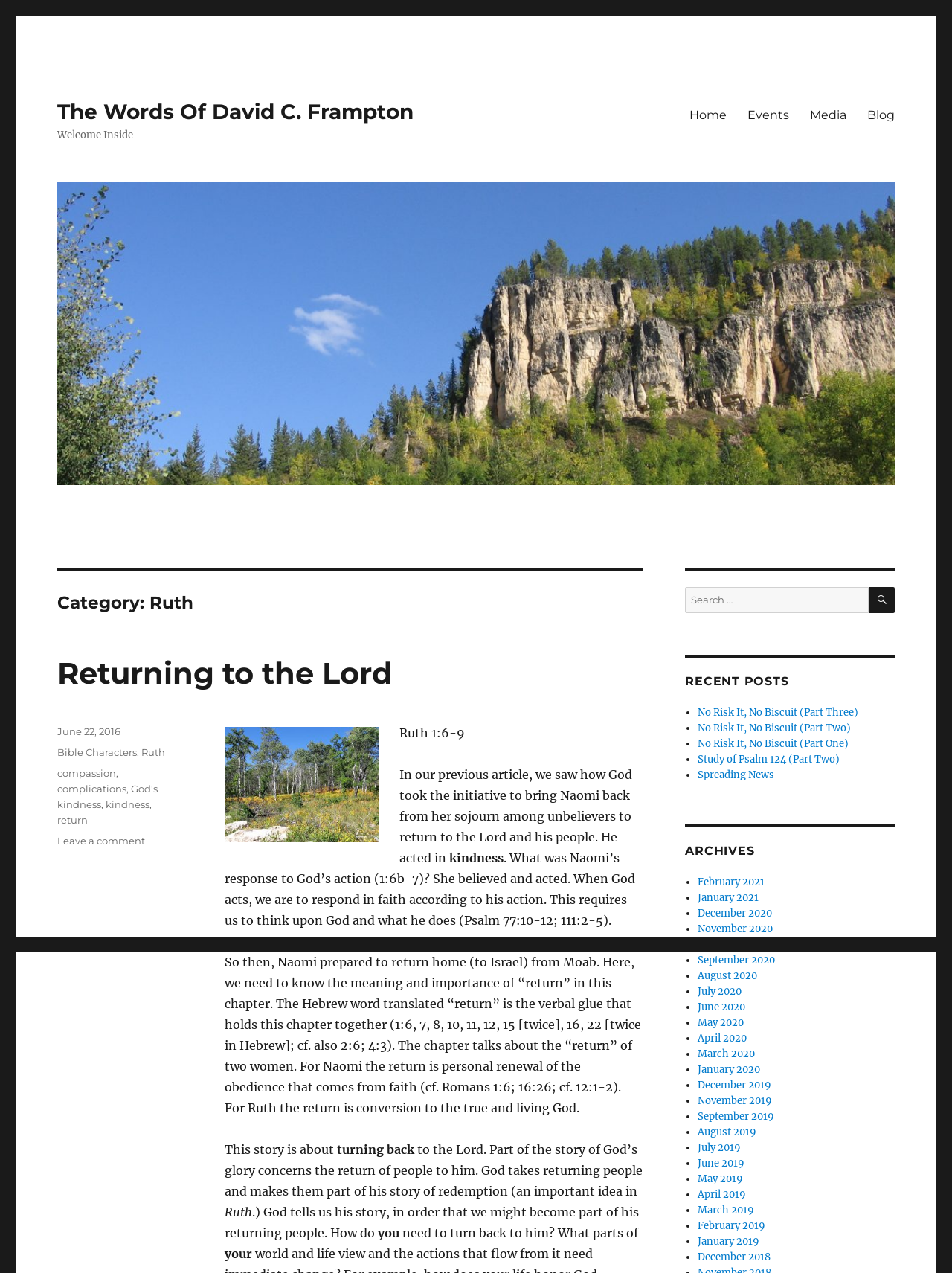Use a single word or phrase to respond to the question:
What is the category of the current article?

Ruth